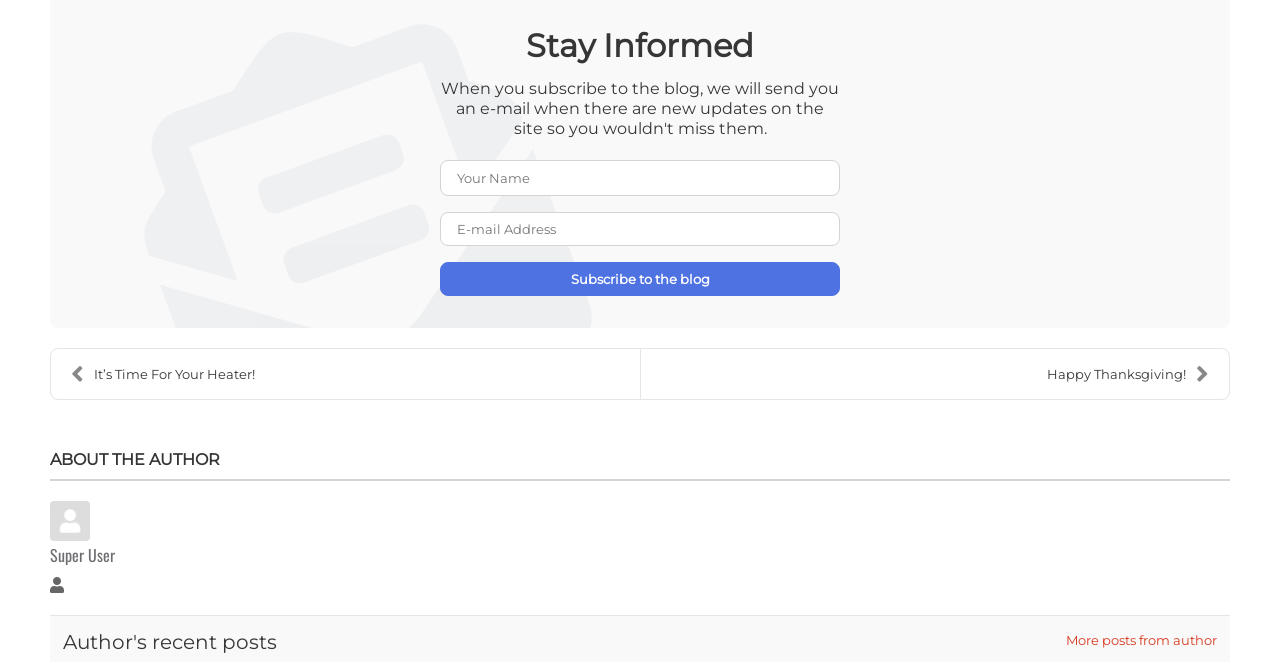Please specify the bounding box coordinates of the clickable region to carry out the following instruction: "Check Author's recent posts". The coordinates should be four float numbers between 0 and 1, in the format [left, top, right, bottom].

[0.049, 0.951, 0.833, 0.988]